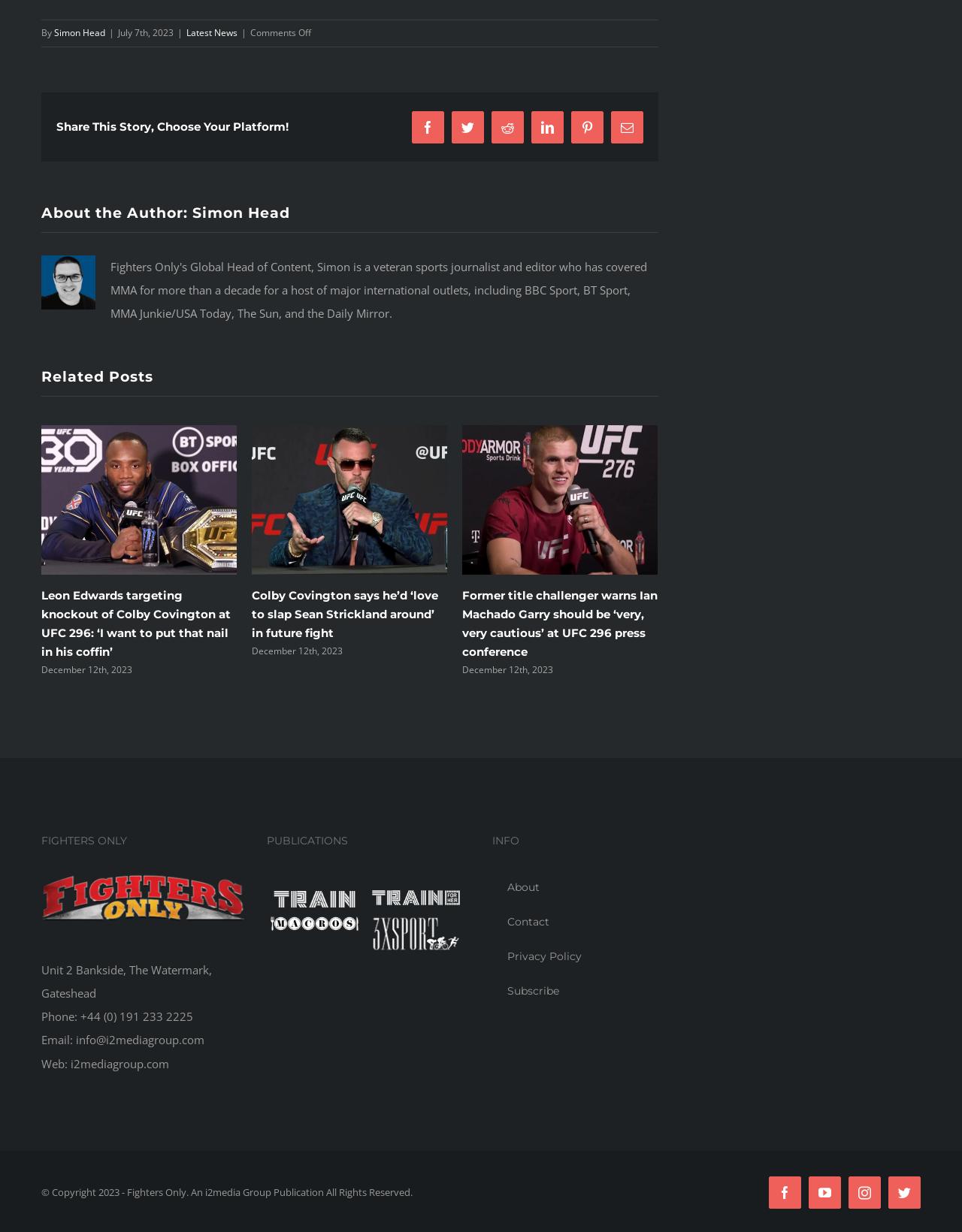What is the topic of the related post 'Leon Edwards targeting knockout of Colby Covington at UFC 296: ‘I want to put that nail in his coffin’'?
Use the image to answer the question with a single word or phrase.

UFC